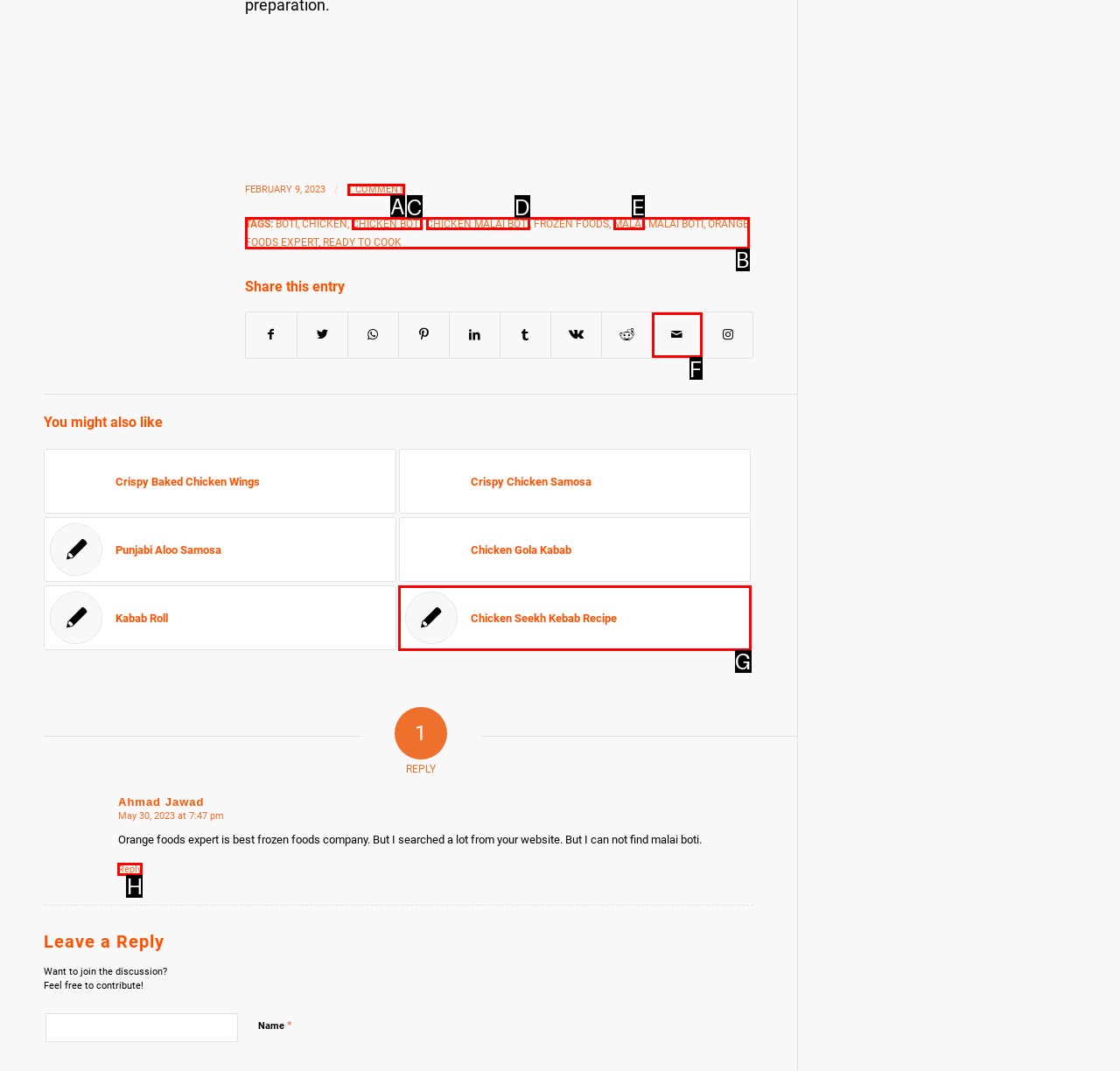Tell me which letter corresponds to the UI element that will allow you to Reply to Ahmad Jawad. Answer with the letter directly.

H